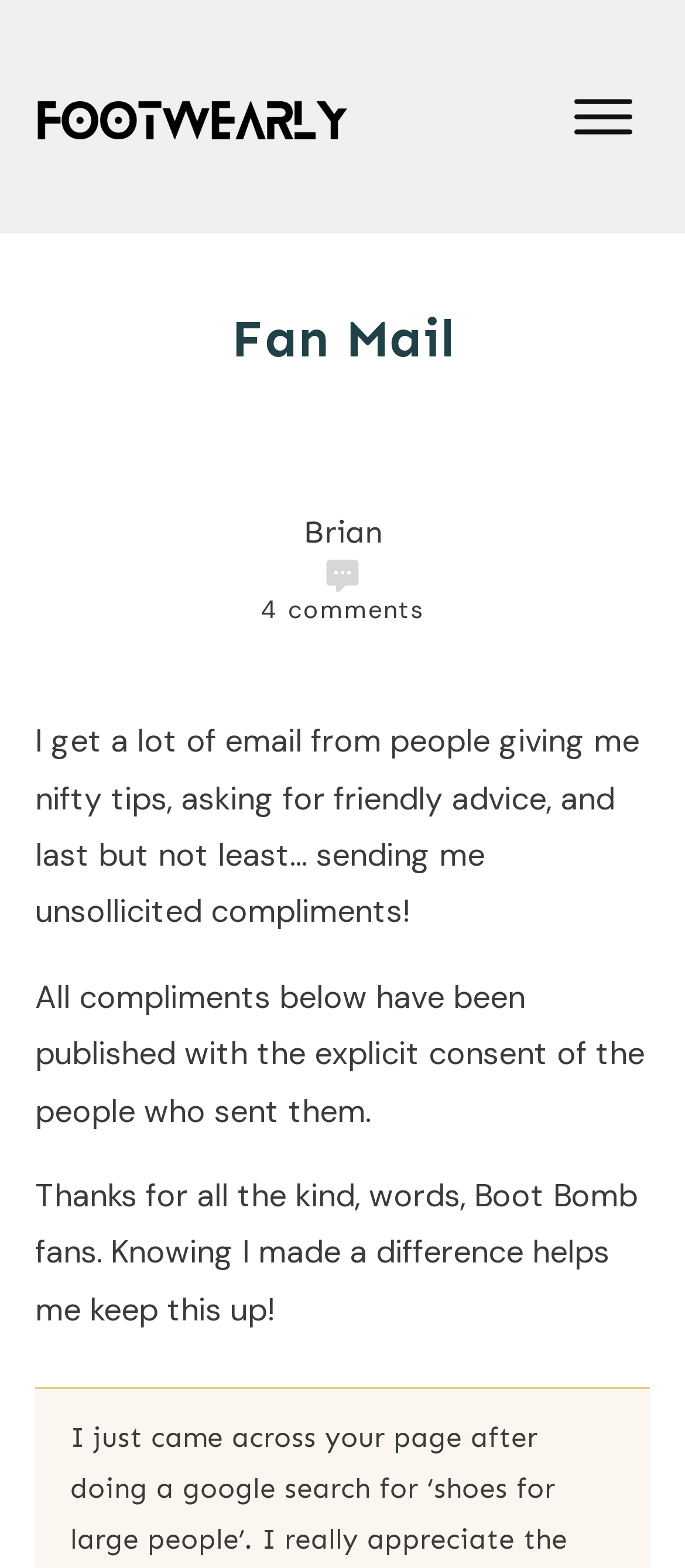Please answer the following question using a single word or phrase: 
What is the name of the fan who sent a message?

Brian